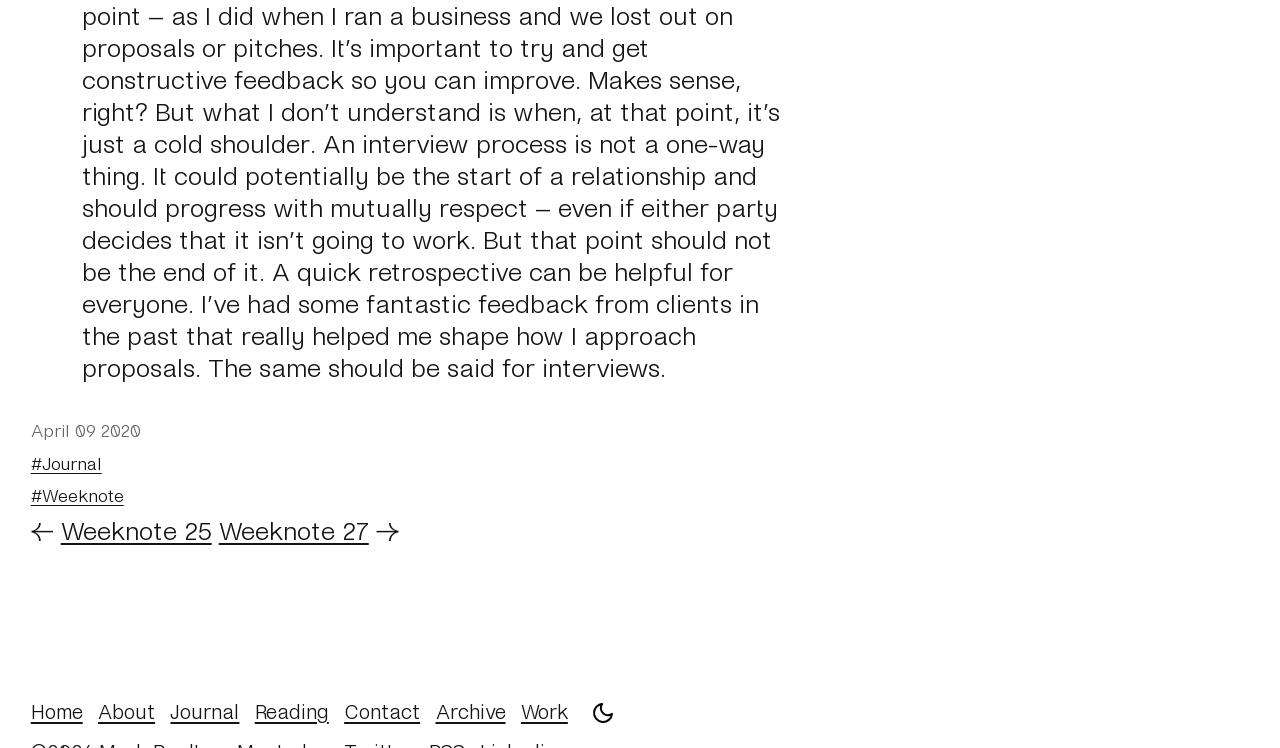Determine the bounding box for the UI element described here: "Enable dark mode".

[0.456, 0.929, 0.487, 0.982]